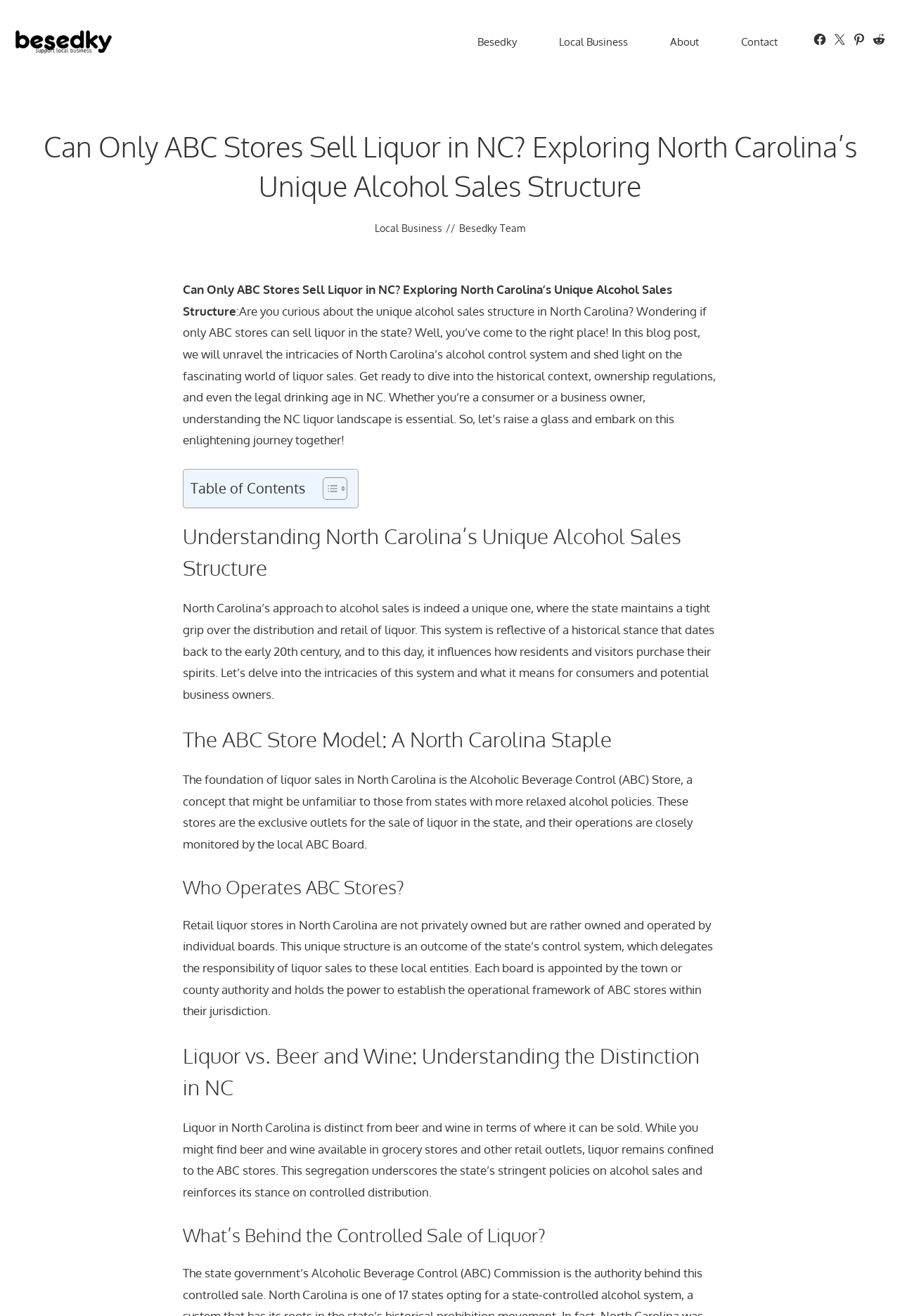Identify the bounding box coordinates of the section to be clicked to complete the task described by the following instruction: "Read the blog post about North Carolina's unique alcohol sales structure". The coordinates should be four float numbers between 0 and 1, formatted as [left, top, right, bottom].

[0.203, 0.214, 0.747, 0.242]